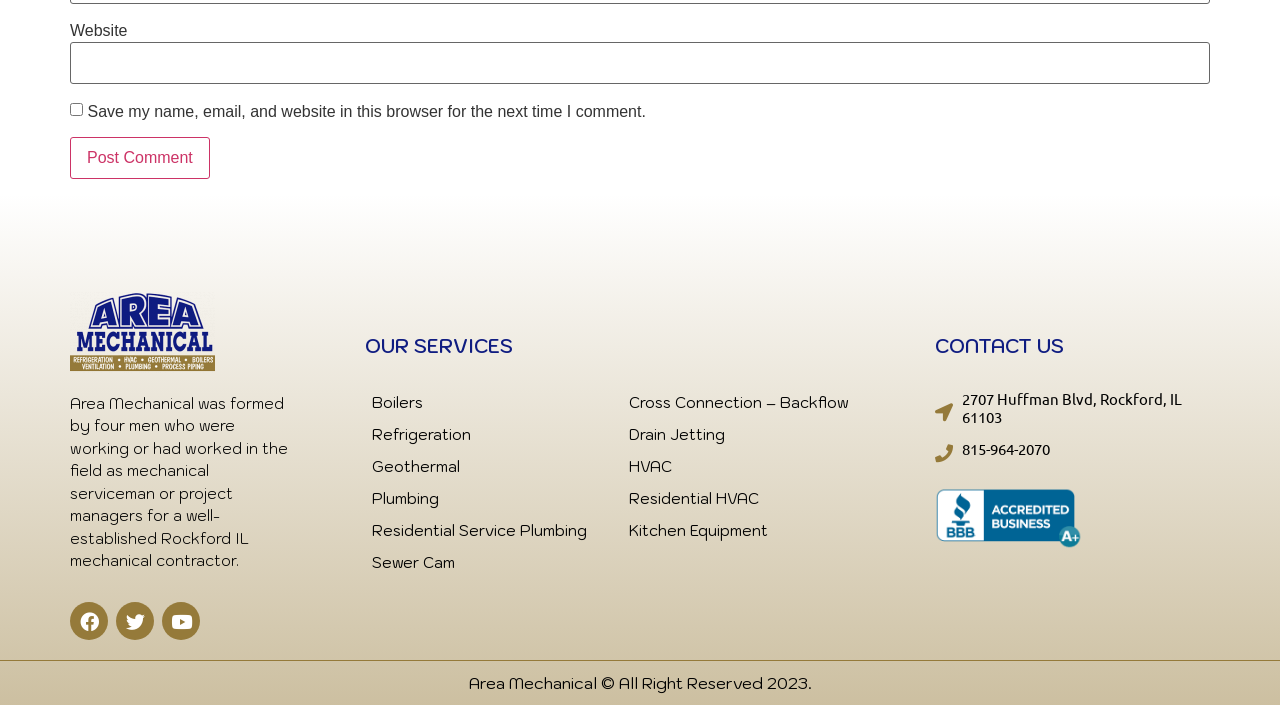What is the company name?
We need a detailed and meticulous answer to the question.

The company name is mentioned in the static text 'Area Mechanical was formed by four men...' at the top of the webpage.